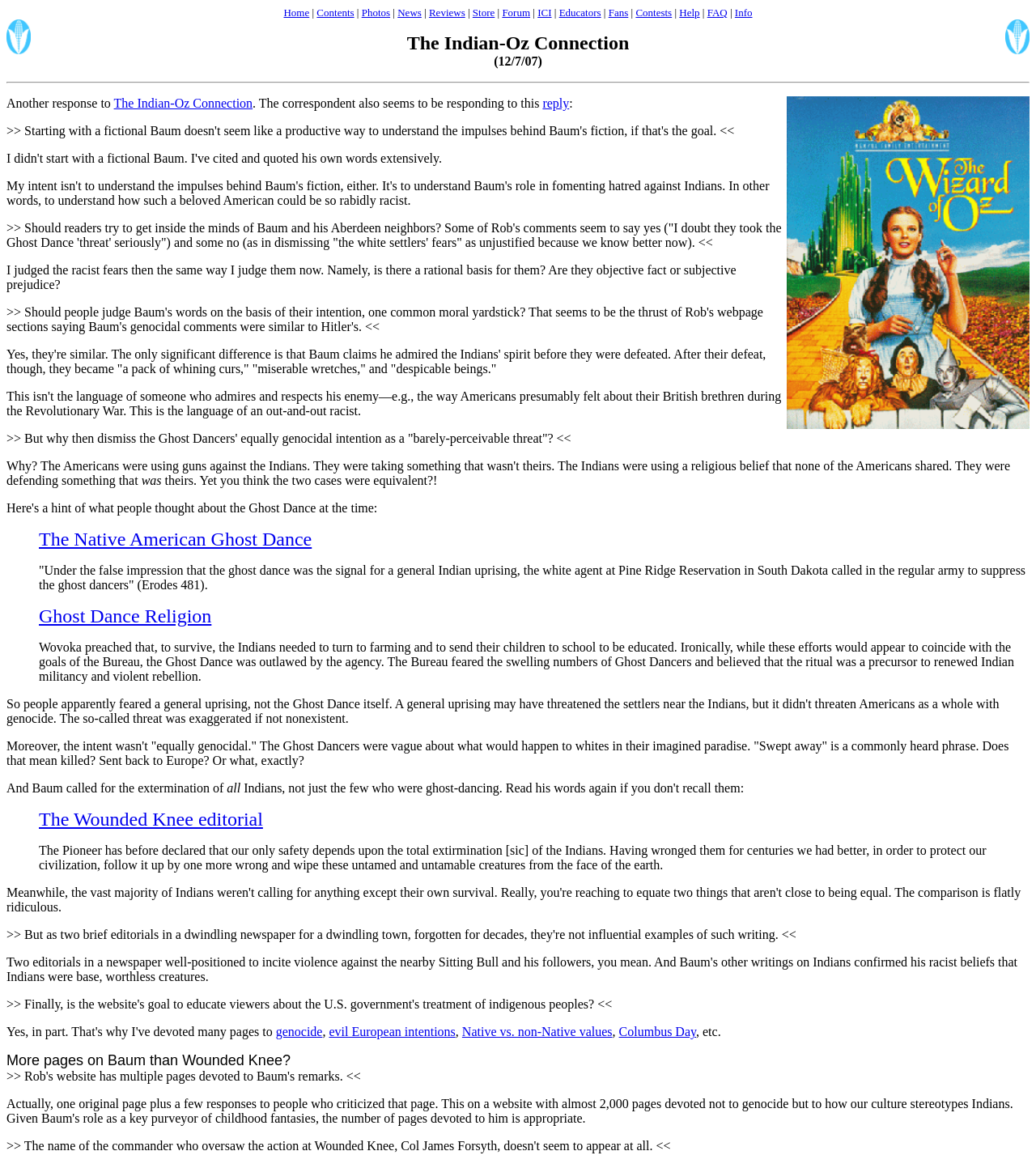What is the date of the Stereotype of the Month Entry?
Could you answer the question with a detailed and thorough explanation?

The date of the Stereotype of the Month Entry can be determined by looking at the StaticText element with the text '(12/7/07)' at coordinates [0.477, 0.046, 0.523, 0.058]. This suggests that the entry was posted on December 7, 2007.